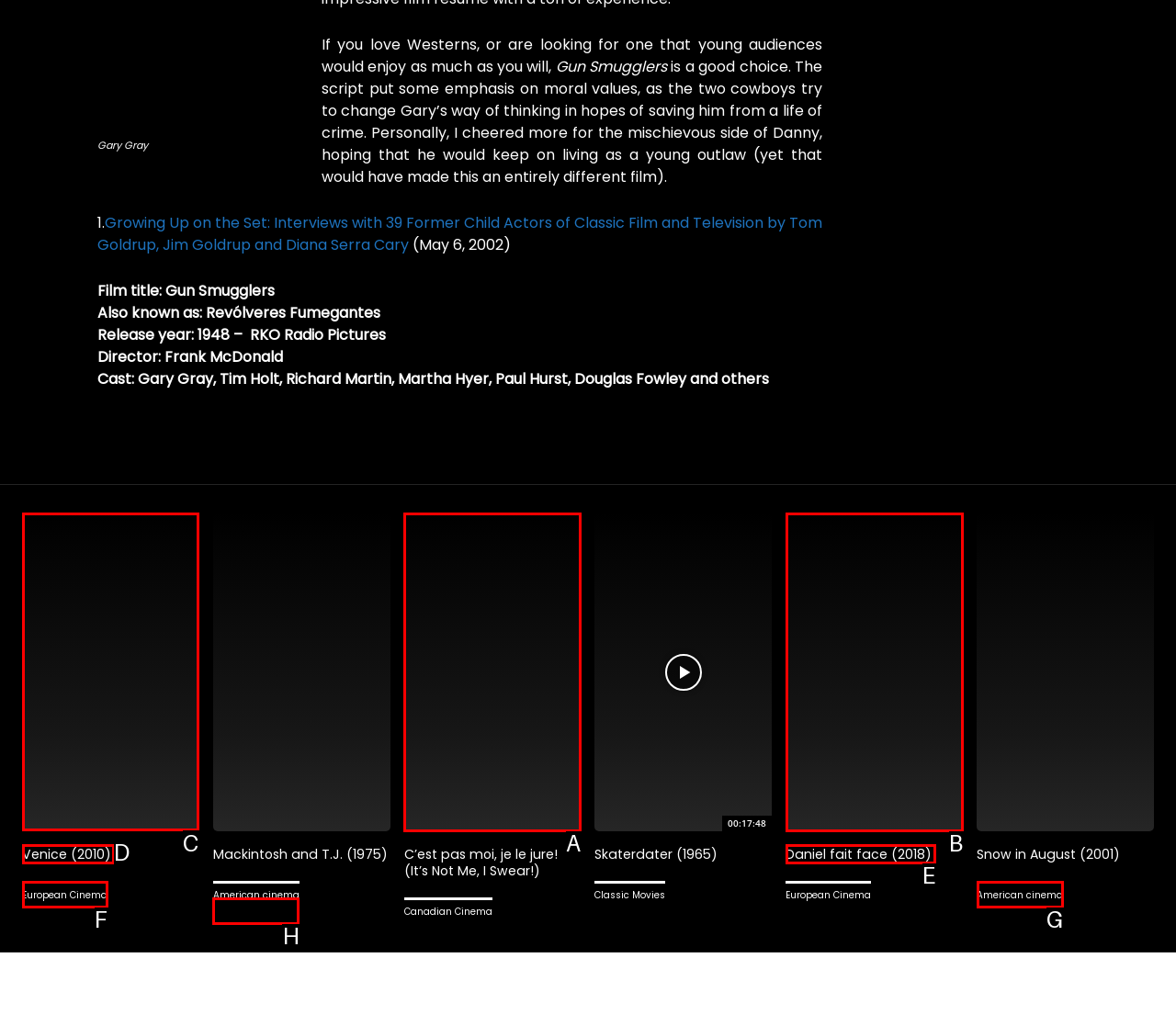Look at the highlighted elements in the screenshot and tell me which letter corresponds to the task: Click on the link 'Venice (2010)'.

C